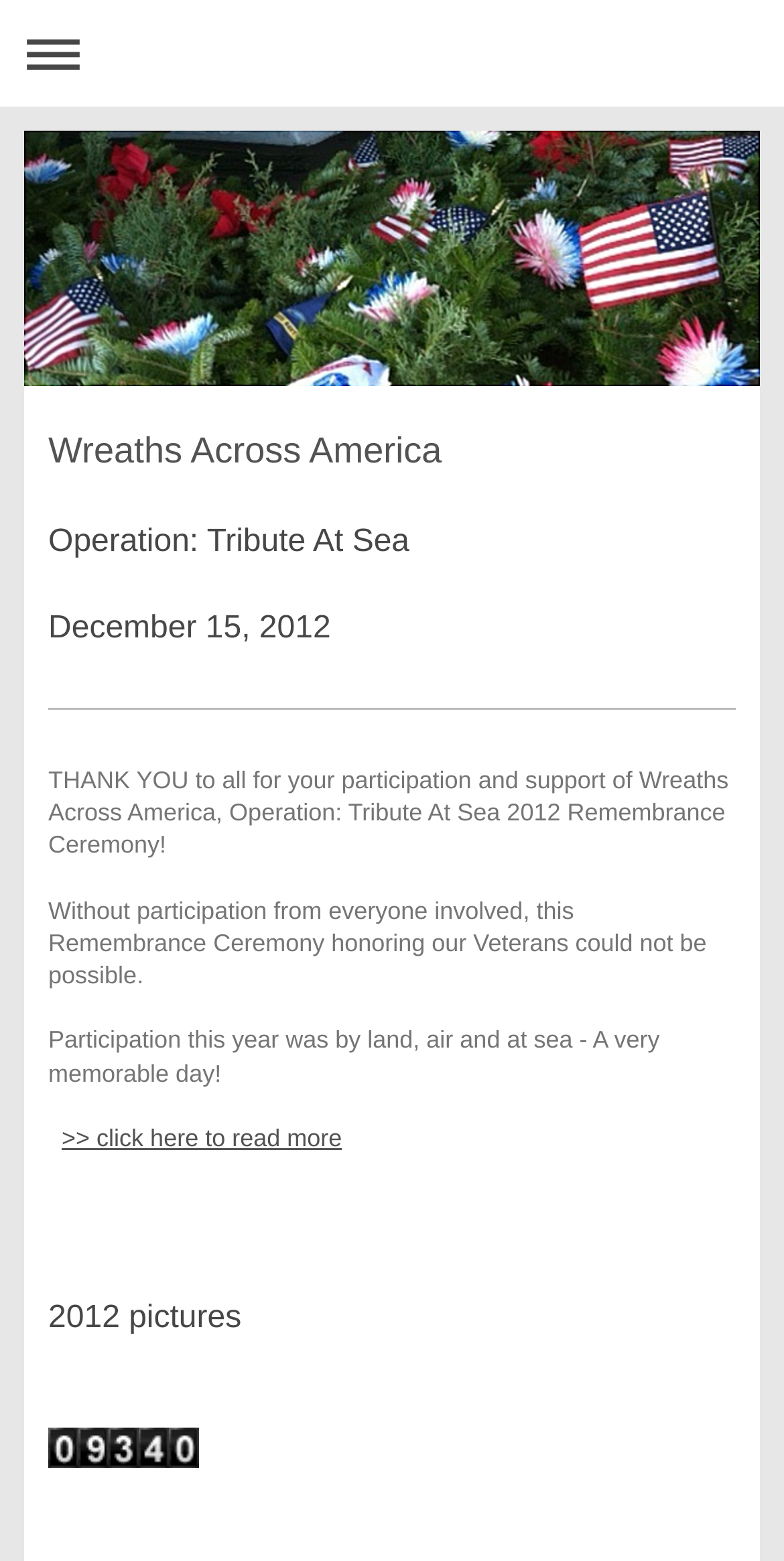Please analyze the image and give a detailed answer to the question:
Are there pictures on the webpage?

I found a heading element with the text '2012 pictures', which indicates that there are pictures on the webpage related to the 2012 event.